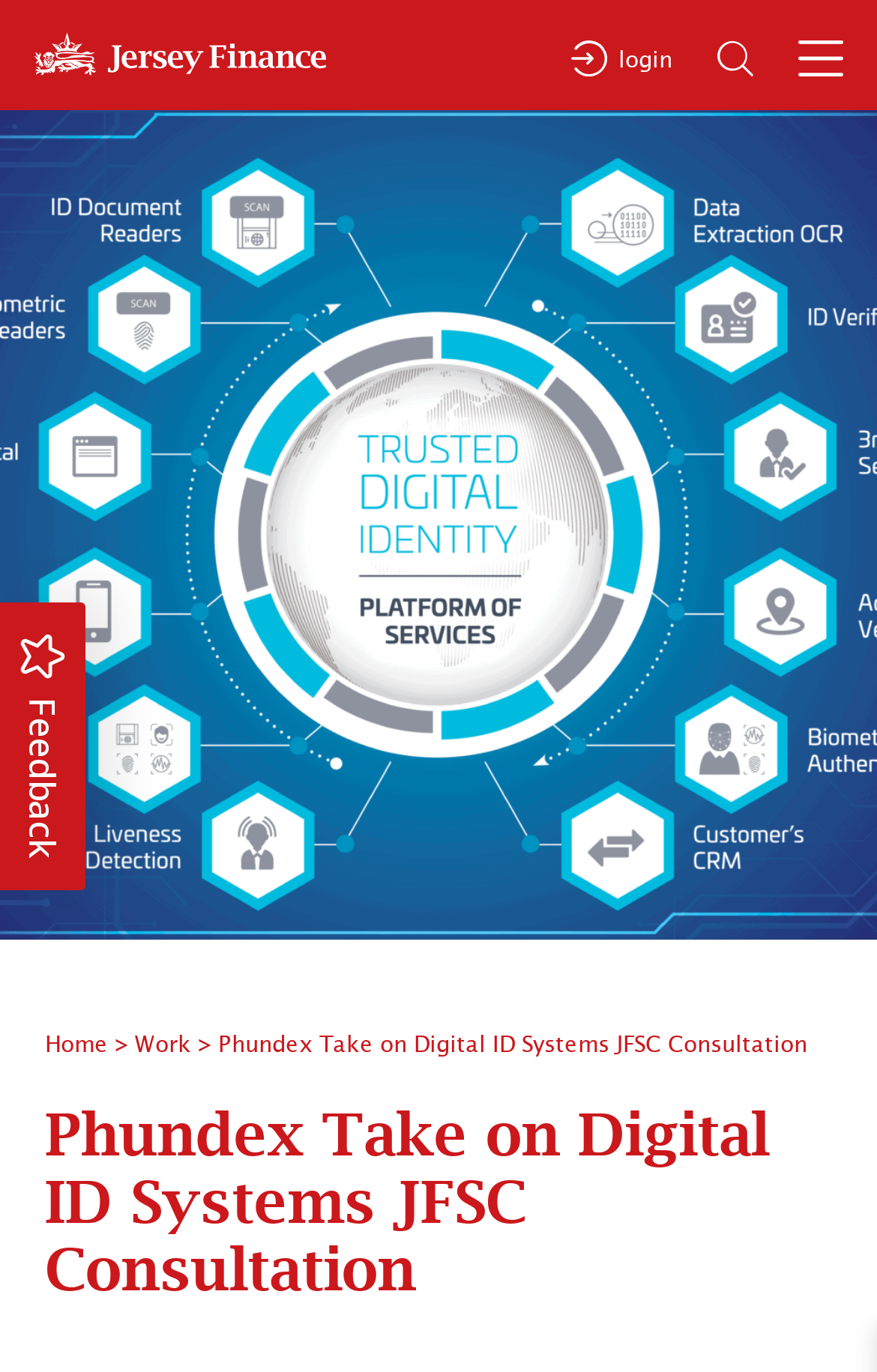Give a comprehensive overview of the webpage, including key elements.

The webpage is about Phundex's take on Digital ID Systems JFSC Consultation, with a focus on financial services. At the top, there is a layout table that spans the entire width of the page, containing several elements. On the left side, there is a link with an accompanying image, likely a logo. On the right side, there are three images, possibly social media icons or other graphical elements. 

Below the layout table, there is a navigation section with breadcrumbs, which includes links to "Home" and "Work", separated by a static text ">" symbol. The navigation section is followed by a heading that repeats the title "Phundex Take on Digital ID Systems JFSC Consultation". 

On the left side of the page, there is a button labeled "Feedback" with an accompanying image. The button is positioned roughly in the middle of the page, vertically.